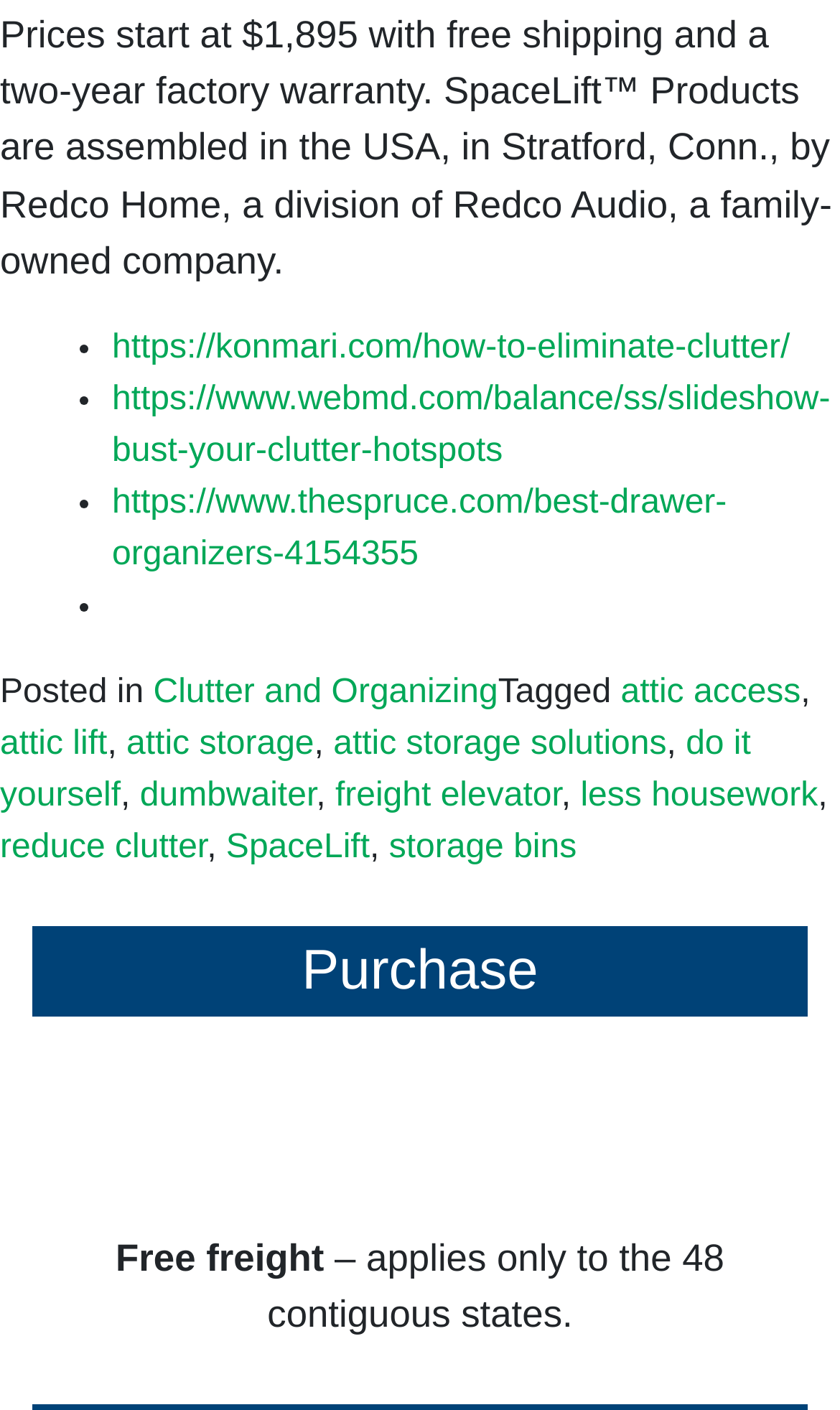Provide the bounding box coordinates for the UI element that is described by this text: "freight elevator". The coordinates should be in the form of four float numbers between 0 and 1: [left, top, right, bottom].

[0.399, 0.552, 0.668, 0.578]